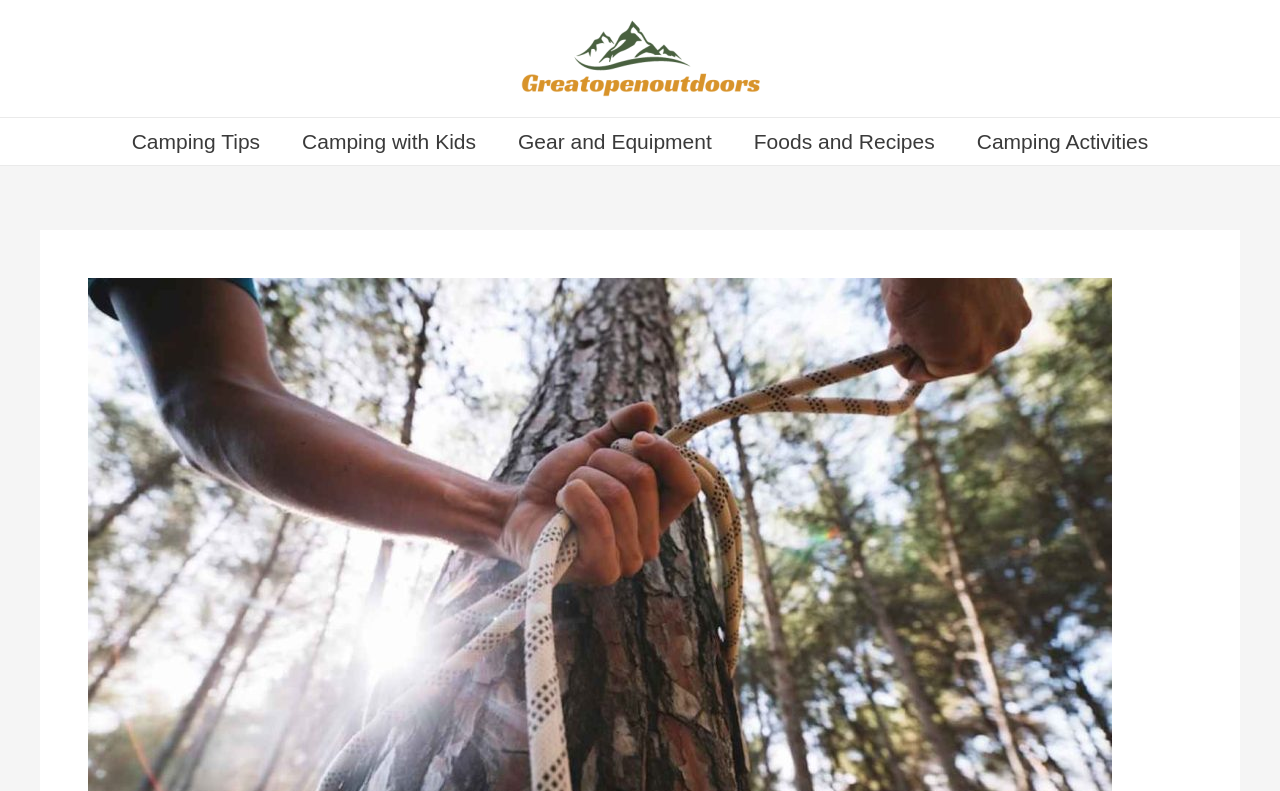Describe all the key features and sections of the webpage thoroughly.

The webpage is about tying a camping hammock, with a focus on a quick guide for easy setup. At the top-left corner, there is a link to "Adventures in the Great Open Outdoors" accompanied by an image with the same name. Below this, a navigation section labeled "Site Navigation" spans across the top of the page, containing five links: "Camping Tips", "Camping with Kids", "Gear and Equipment", "Foods and Recipes", and "Camping Activities". These links are arranged horizontally, with "Camping Tips" on the left and "Camping Activities" on the right. Above the navigation links, there is a small text "Post navigation".